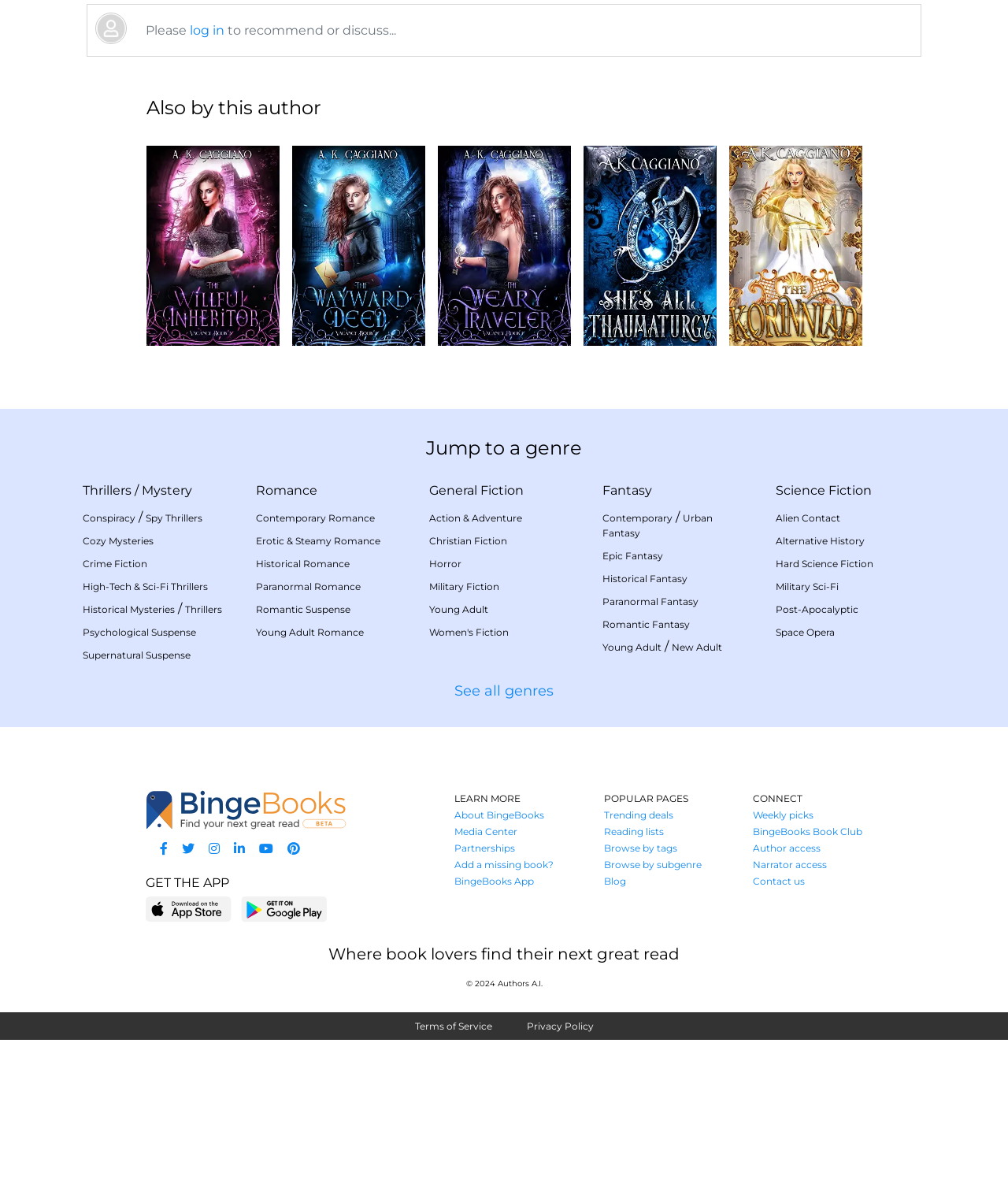Identify the coordinates of the bounding box for the element that must be clicked to accomplish the instruction: "jump to a genre".

[0.066, 0.369, 0.934, 0.388]